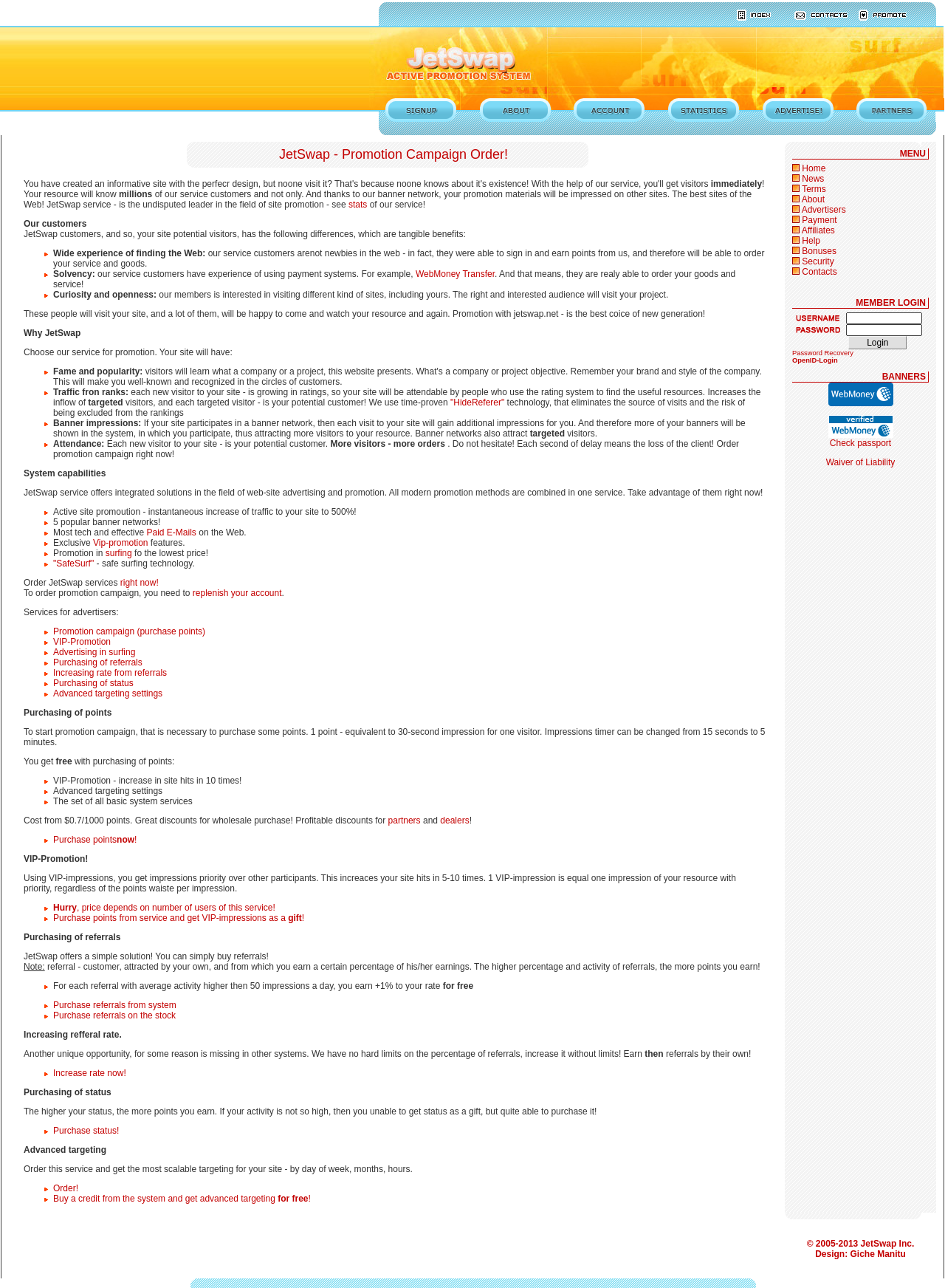Provide a comprehensive caption for the webpage.

The webpage is about JetSwap, a promotion campaign service that helps increase website traffic and visibility. At the top, there is a navigation bar with several links, including "Registration", "About System", "Log In", "Stats", "Promote now!", and "For our Affiliates!". Below the navigation bar, there is a section with several images and a brief introduction to JetSwap.

The main content of the webpage is a lengthy text that describes the benefits of using JetSwap for website promotion. It explains that JetSwap can help increase website traffic, improve website ratings, and attract targeted visitors. The text also highlights the advantages of JetSwap's customers, including their experience in finding websites, solvency, and curiosity in visiting different types of sites.

The webpage also mentions JetSwap's system capabilities, including active site promotion, banner networks, paid emails, and VIP-promotion features. Additionally, it provides information on how to order a promotion campaign and the benefits of using JetSwap's services.

Throughout the webpage, there are several links and images that provide additional information and visual appeal. Overall, the webpage is designed to promote JetSwap's services and encourage users to sign up for a promotion campaign.